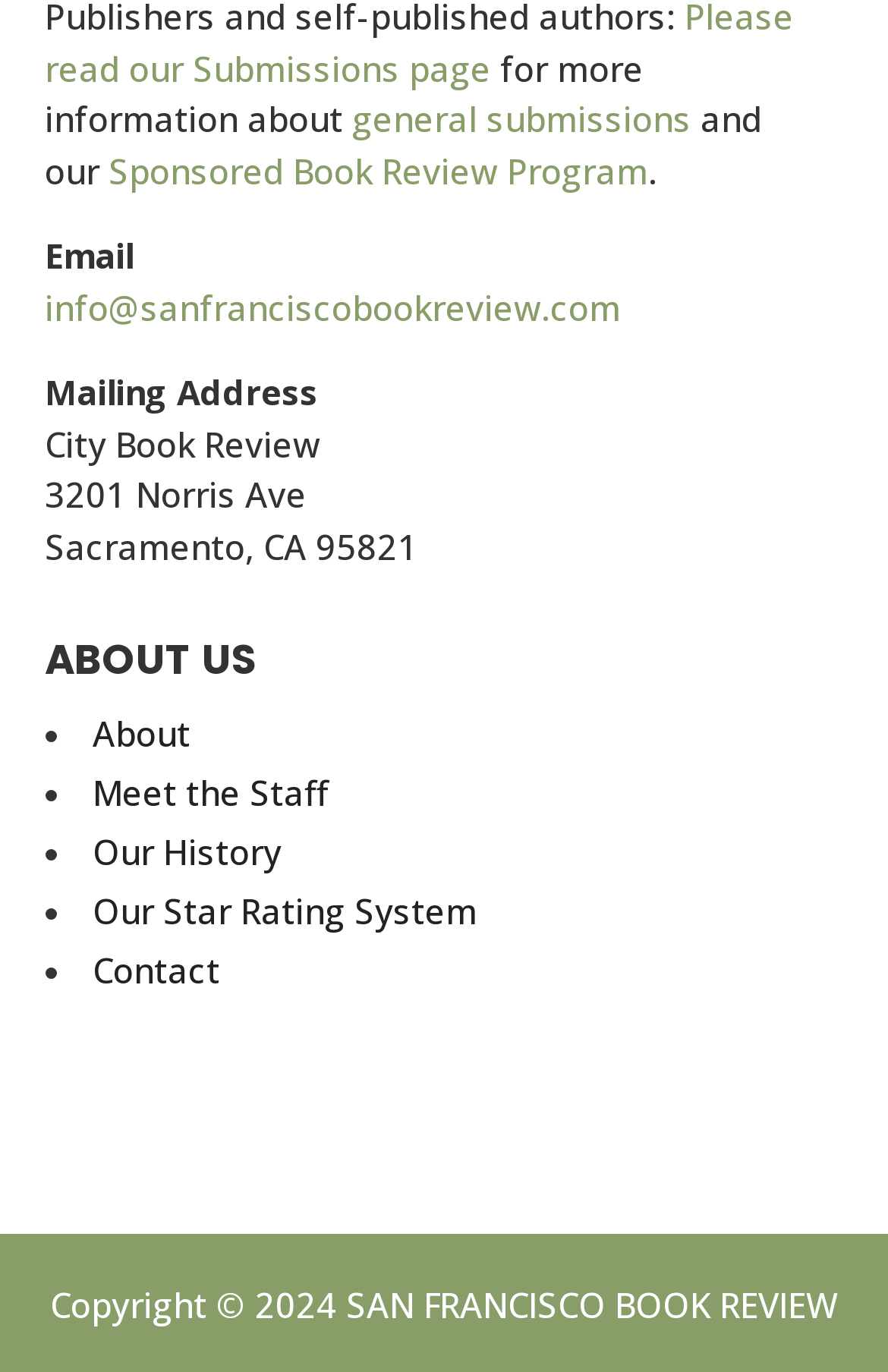Given the element description, predict the bounding box coordinates in the format (top-left x, top-left y, bottom-right x, bottom-right y). Make sure all values are between 0 and 1. Here is the element description: Meet the Staff

[0.104, 0.561, 0.368, 0.595]